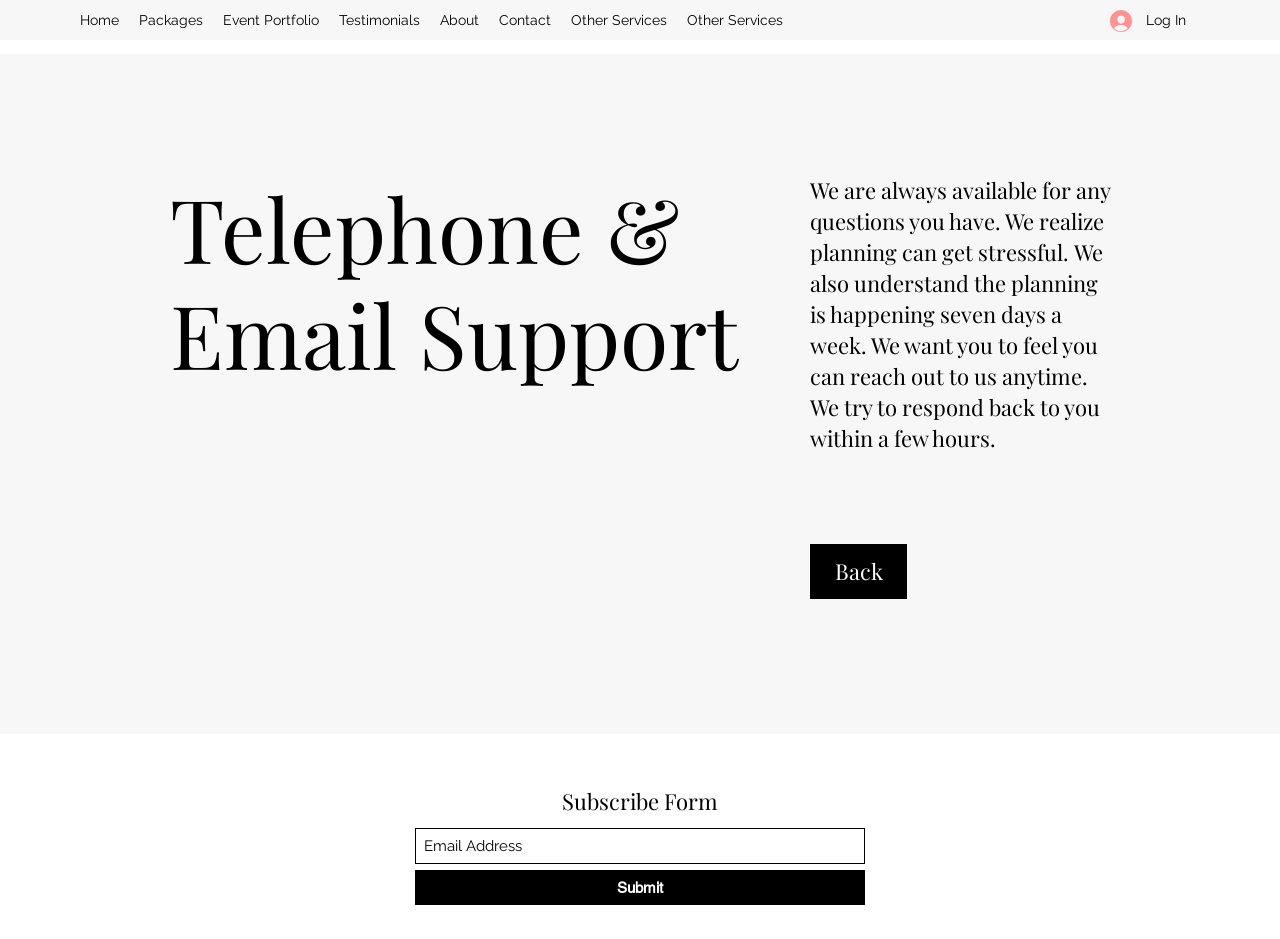Identify the bounding box coordinates necessary to click and complete the given instruction: "Follow on Twitter".

None